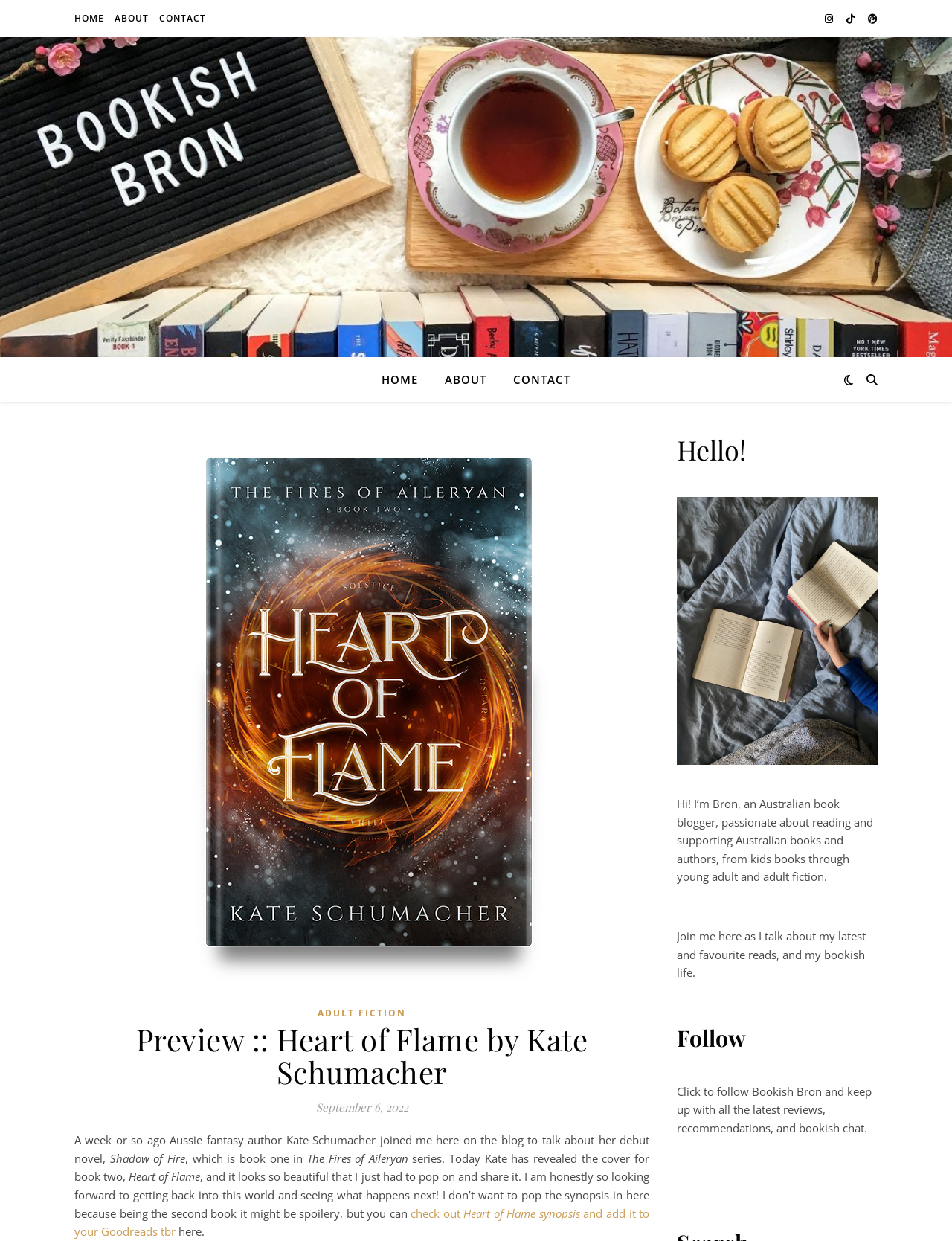Find the bounding box coordinates of the area that needs to be clicked in order to achieve the following instruction: "Click the CONTACT link". The coordinates should be specified as four float numbers between 0 and 1, i.e., [left, top, right, bottom].

[0.163, 0.0, 0.216, 0.03]